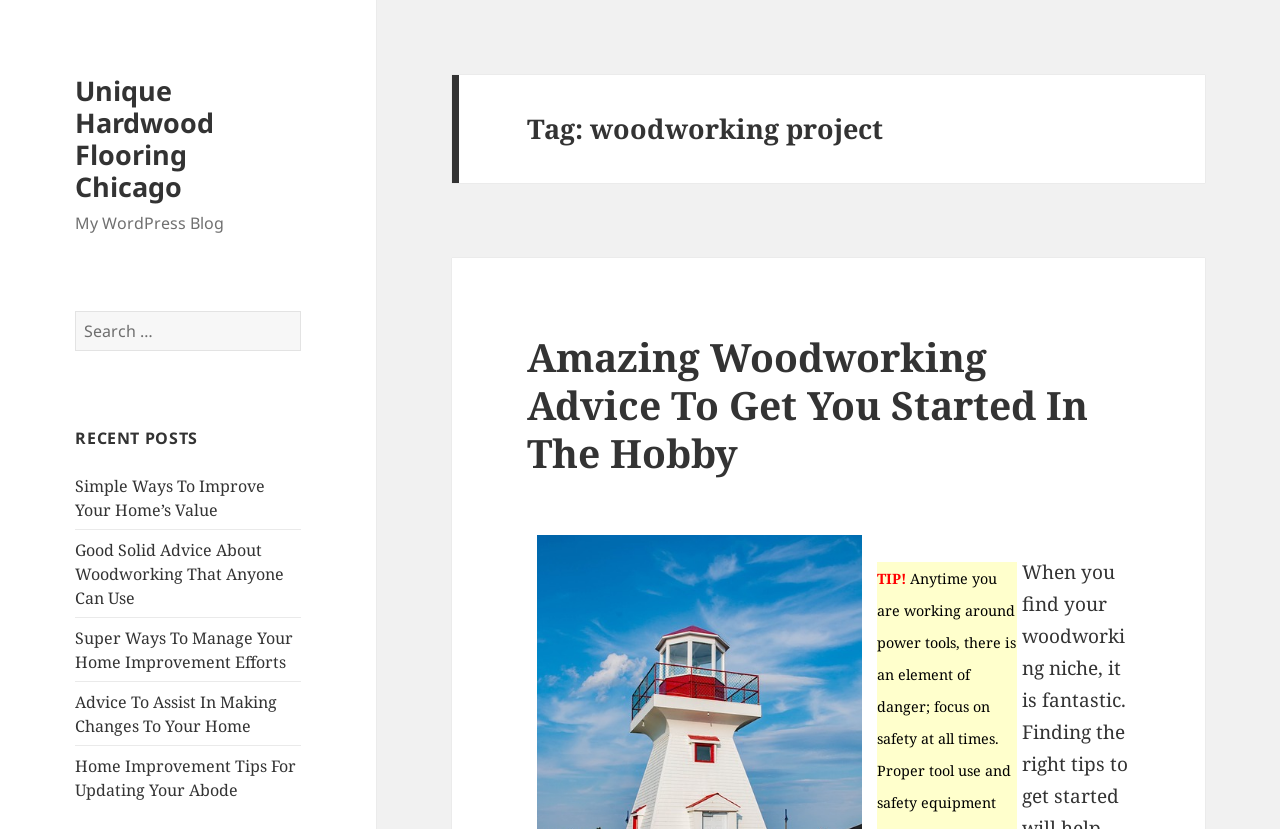Respond with a single word or phrase to the following question: How many recent posts are listed?

5